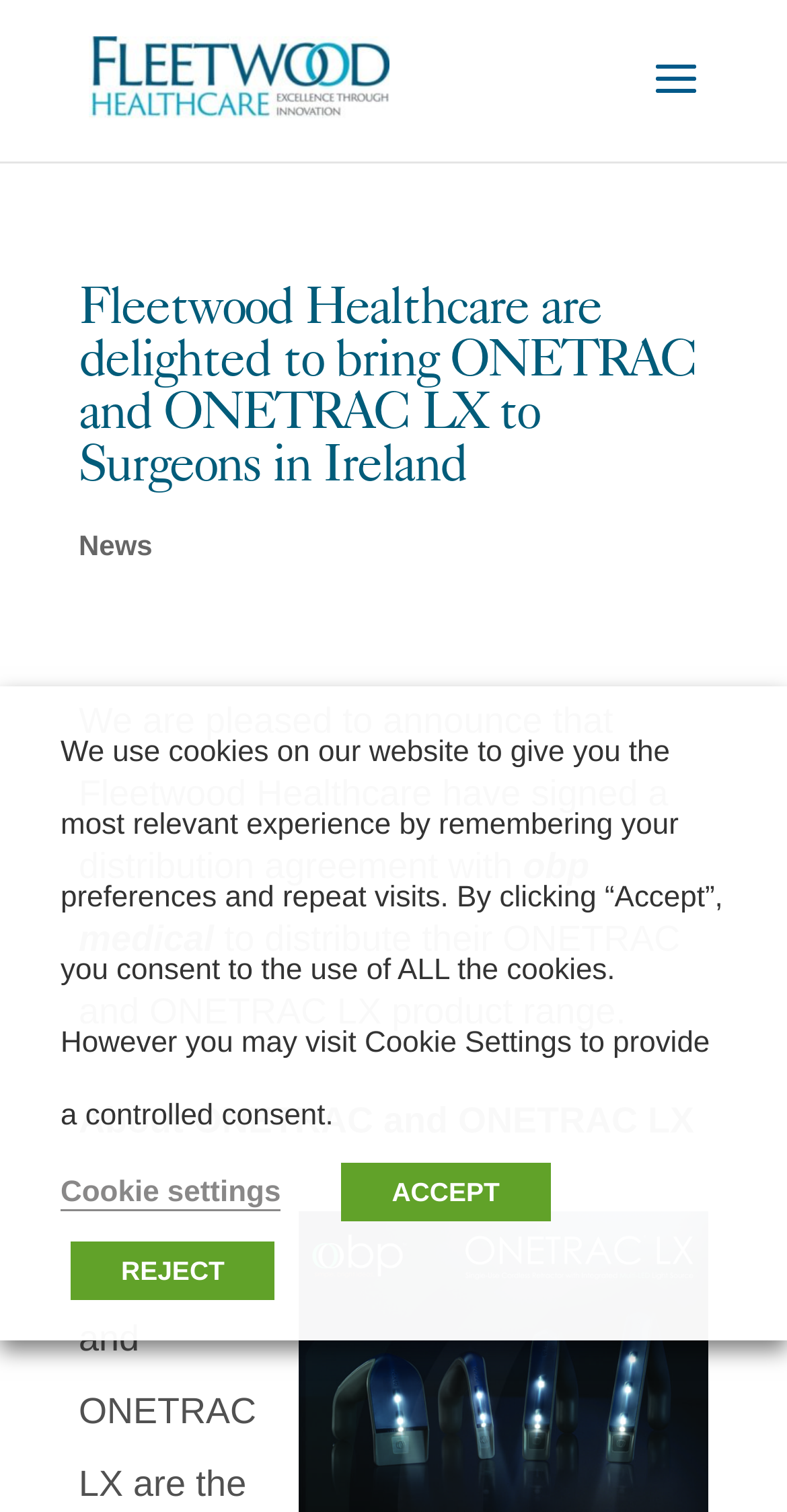What is the topic of the news?
Please provide a comprehensive answer to the question based on the webpage screenshot.

The topic of the news can be found in the main content area of the webpage, where it is mentioned in a series of static text elements, including the mention of the distribution agreement with obp medical.